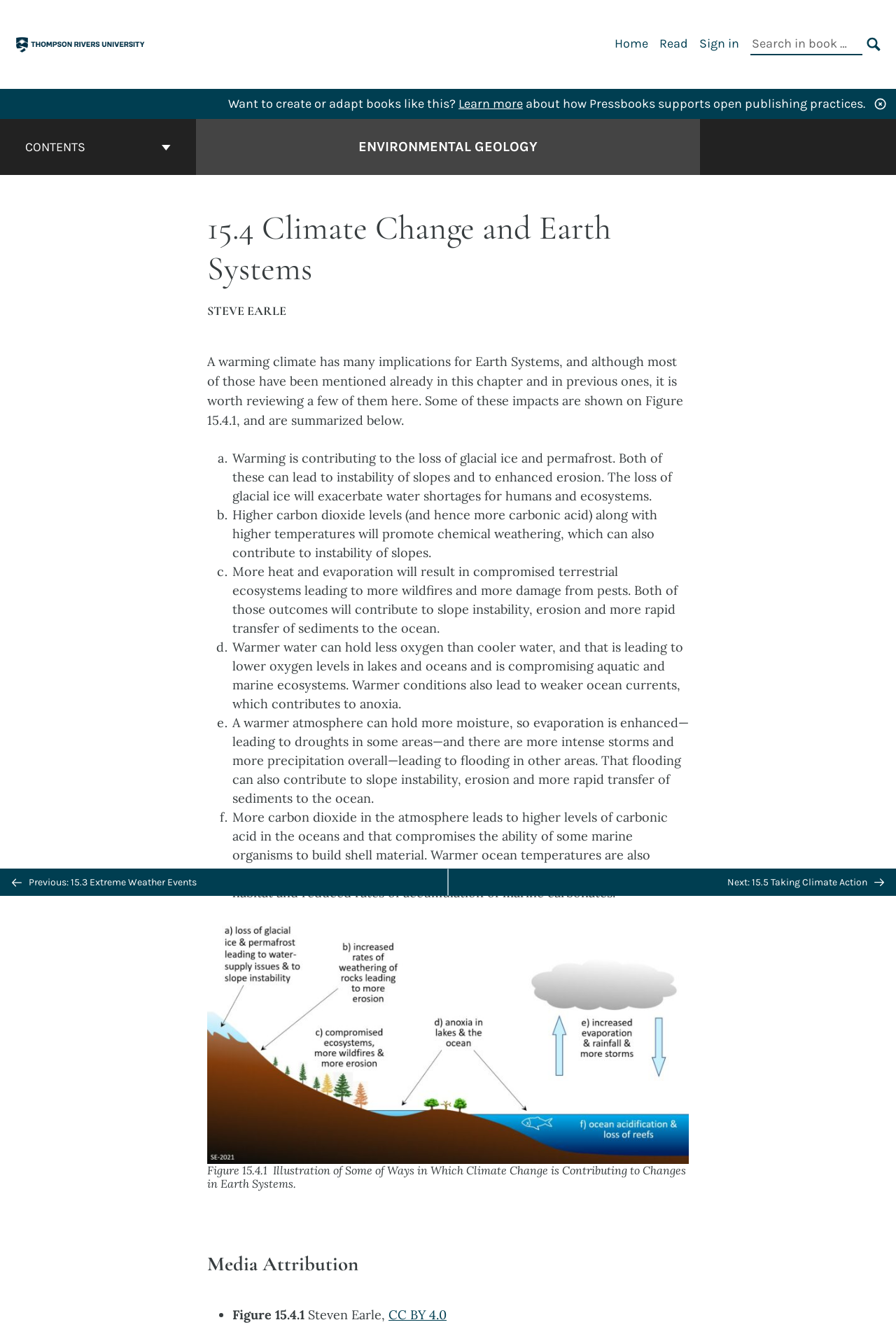What is the topic of the current chapter? Based on the screenshot, please respond with a single word or phrase.

Climate Change and Earth Systems